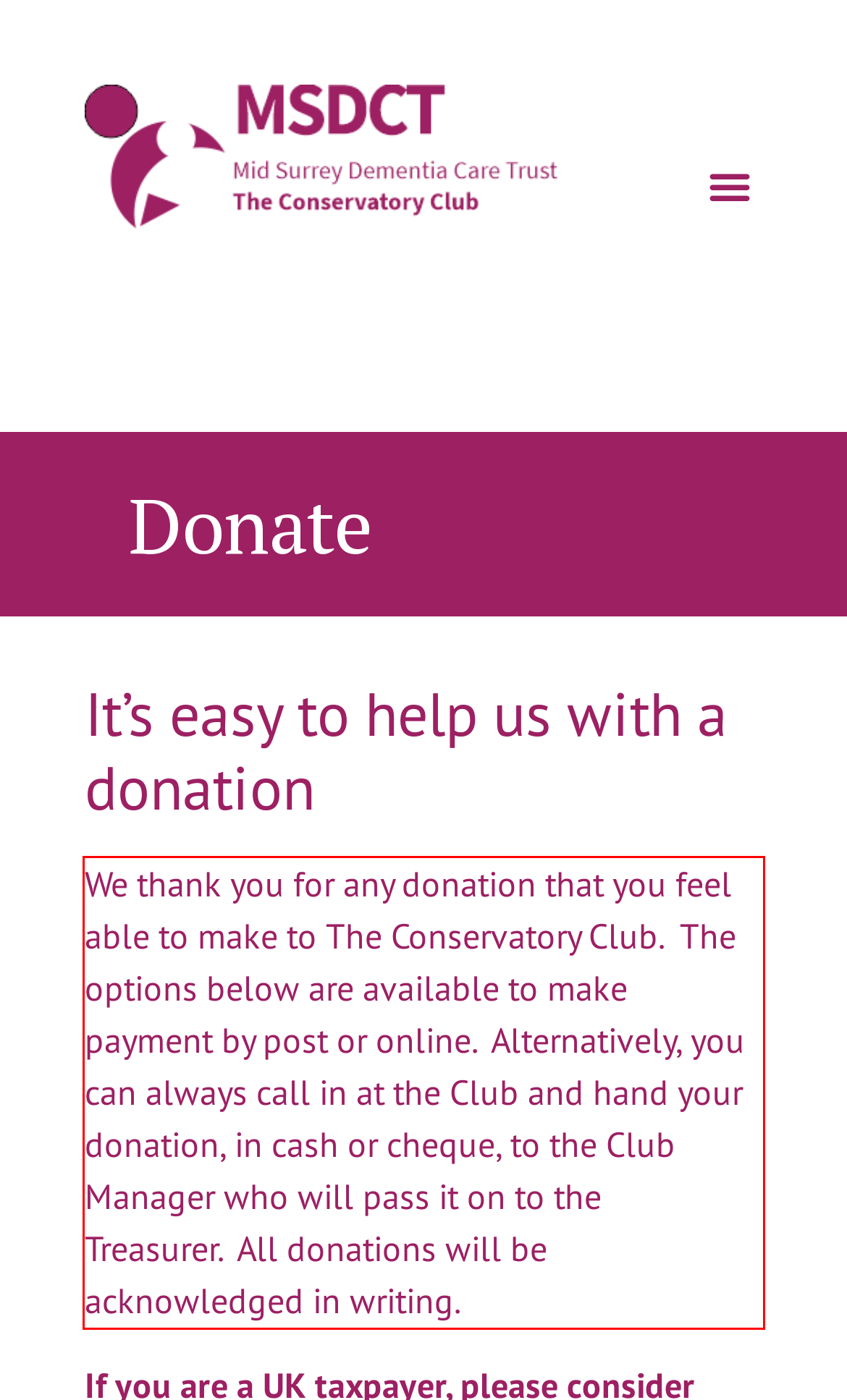Identify and extract the text within the red rectangle in the screenshot of the webpage.

We thank you for any donation that you feel able to make to The Conservatory Club. The options below are available to make payment by post or online. Alternatively, you can always call in at the Club and hand your donation, in cash or cheque, to the Club Manager who will pass it on to the Treasurer. All donations will be acknowledged in writing.